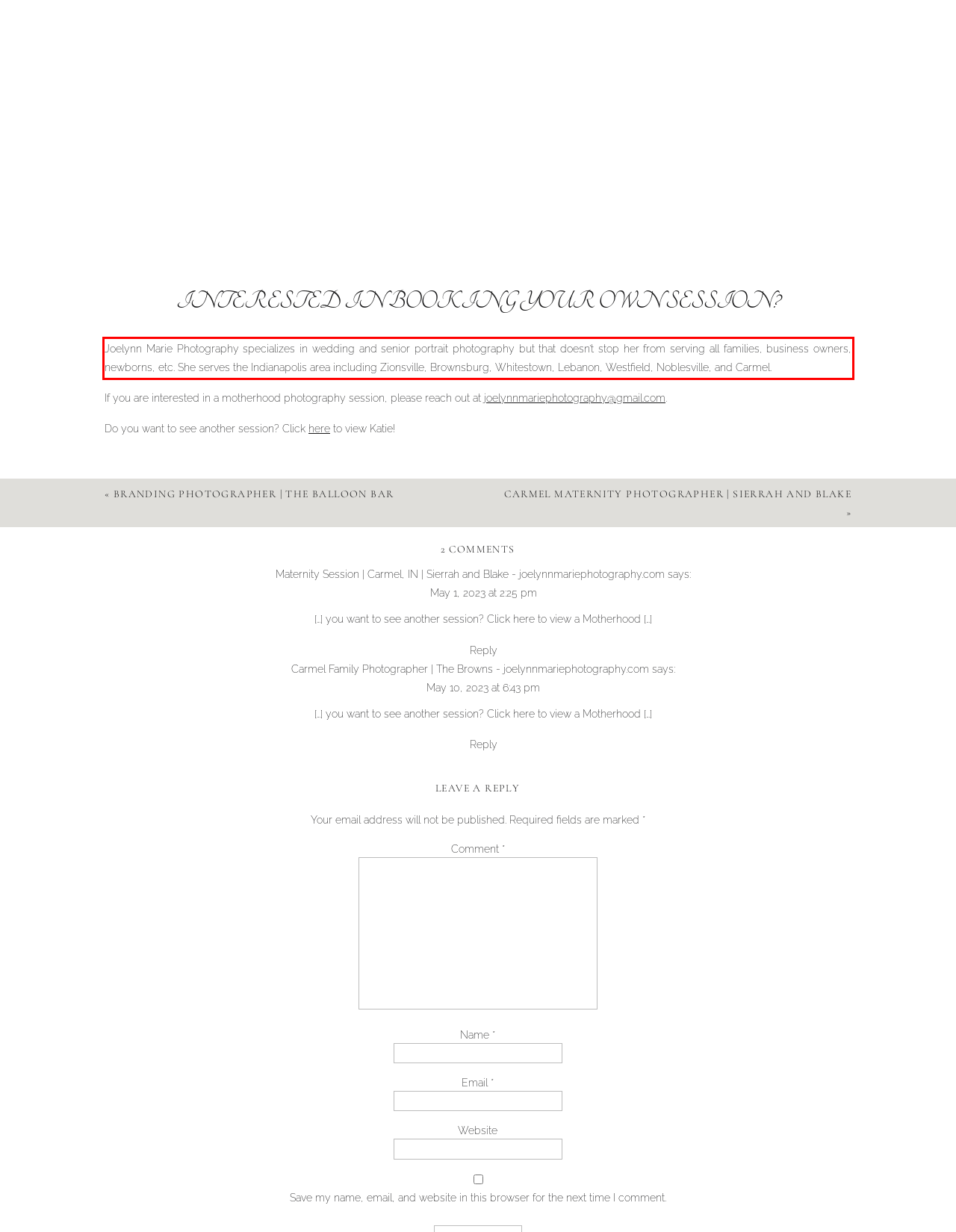Please identify and extract the text content from the UI element encased in a red bounding box on the provided webpage screenshot.

Joelynn Marie Photography specializes in wedding and senior portrait photography but that doesn’t stop her from serving all families, business owners, newborns, etc. She serves the Indianapolis area including Zionsville, Brownsburg, Whitestown, Lebanon, Westfield, Noblesville, and Carmel.